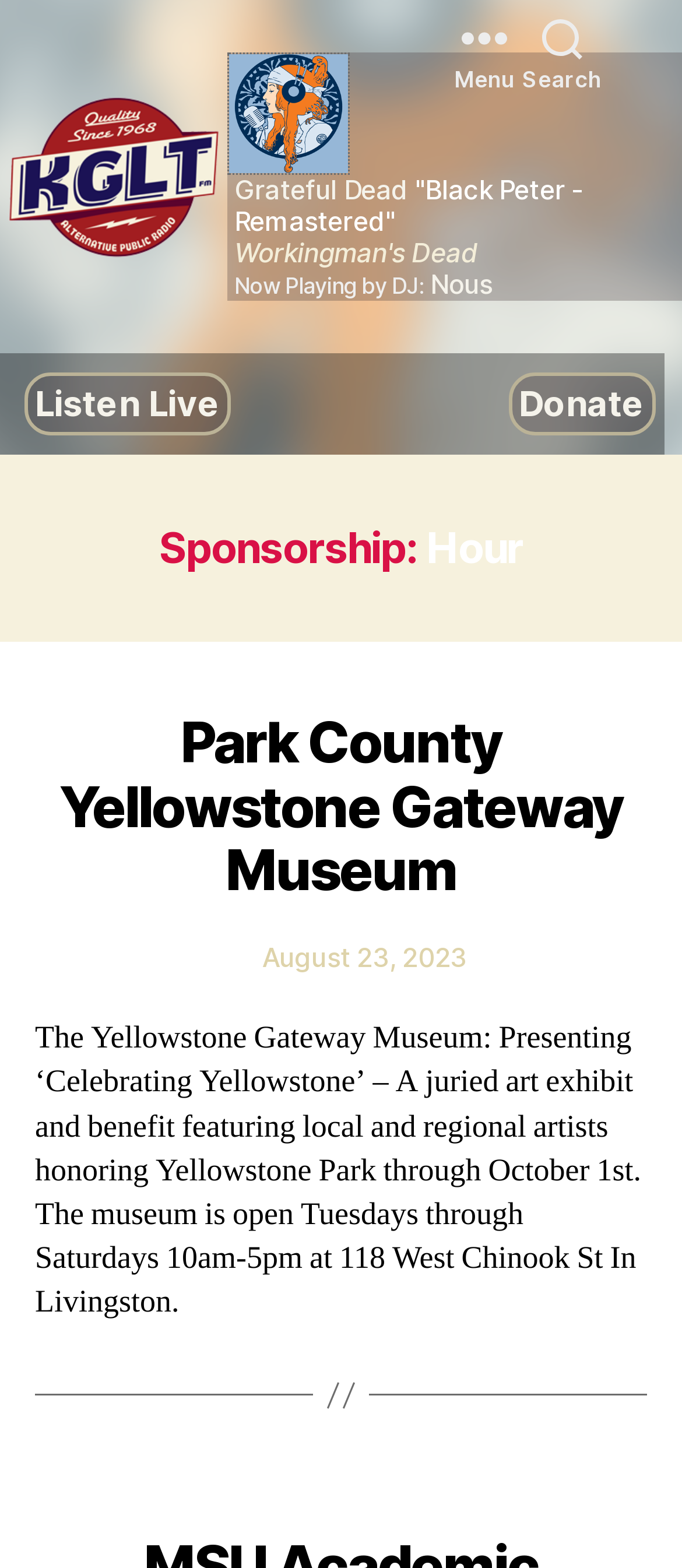What is the date of the latest article?
We need a detailed and exhaustive answer to the question. Please elaborate.

I looked for date-related text elements and found 'Post date' followed by 'August 23, 2023'. This suggests that the latest article was posted on this date.